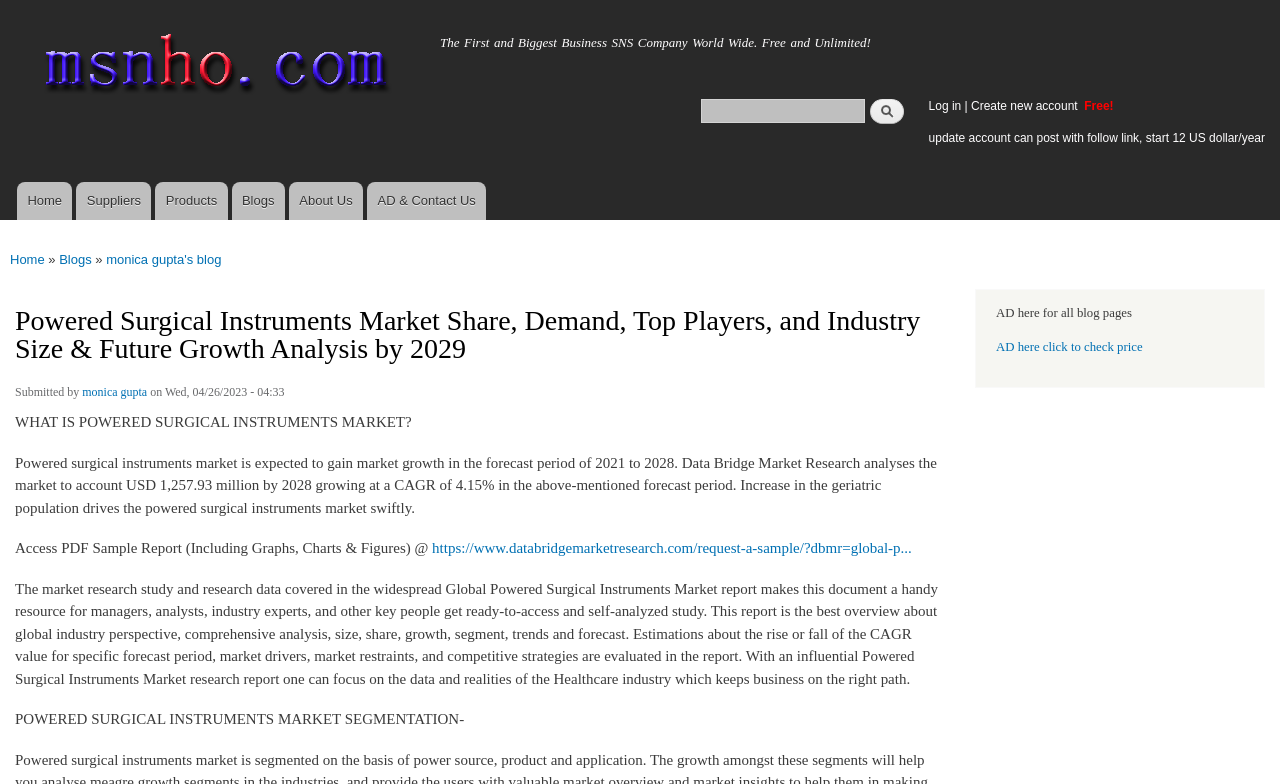Can you find and provide the main heading text of this webpage?

Powered Surgical Instruments Market Share, Demand, Top Players, and Industry Size & Future Growth Analysis by 2029